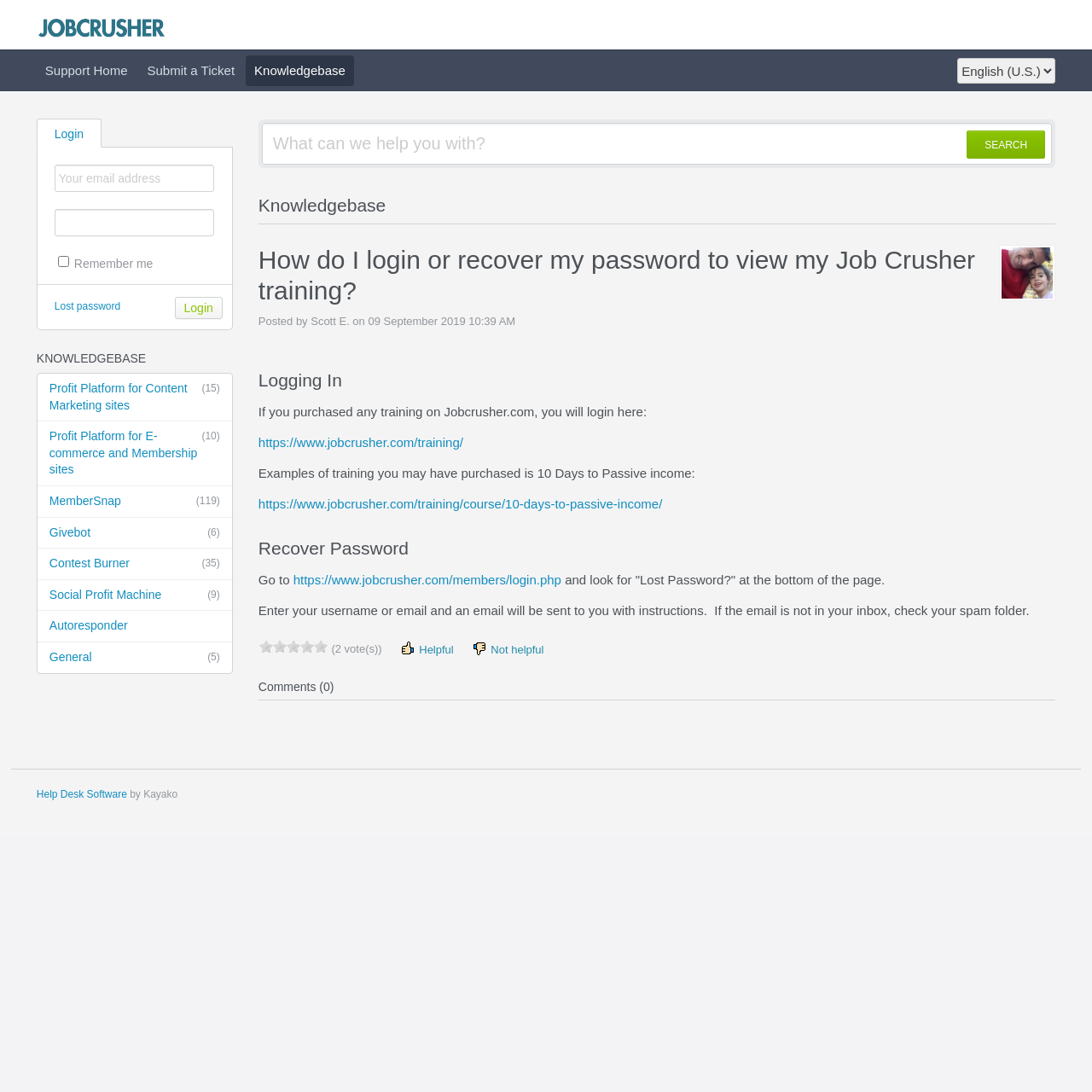Determine the bounding box coordinates of the section to be clicked to follow the instruction: "Enter your email address". The coordinates should be given as four float numbers between 0 and 1, formatted as [left, top, right, bottom].

[0.05, 0.151, 0.196, 0.176]